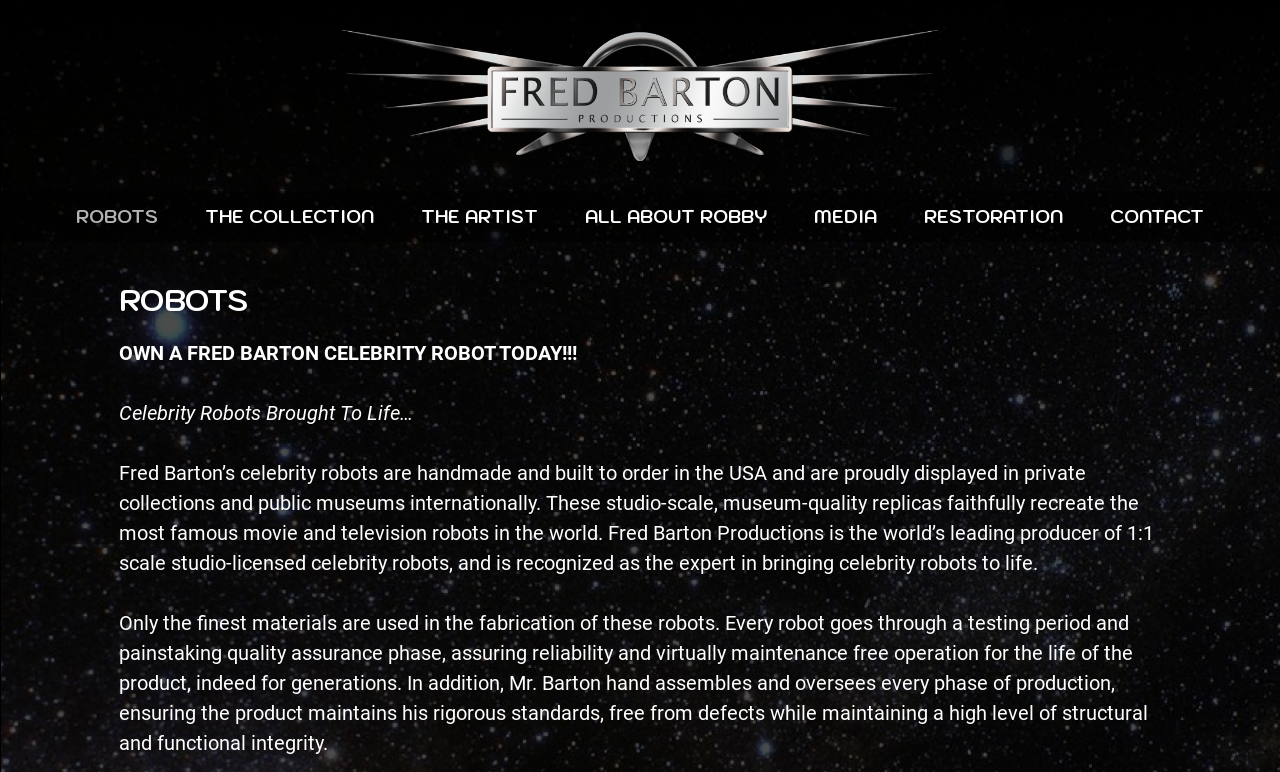Please identify the bounding box coordinates of the element I need to click to follow this instruction: "Click on the 'ROBOTS' link".

[0.043, 0.247, 0.14, 0.313]